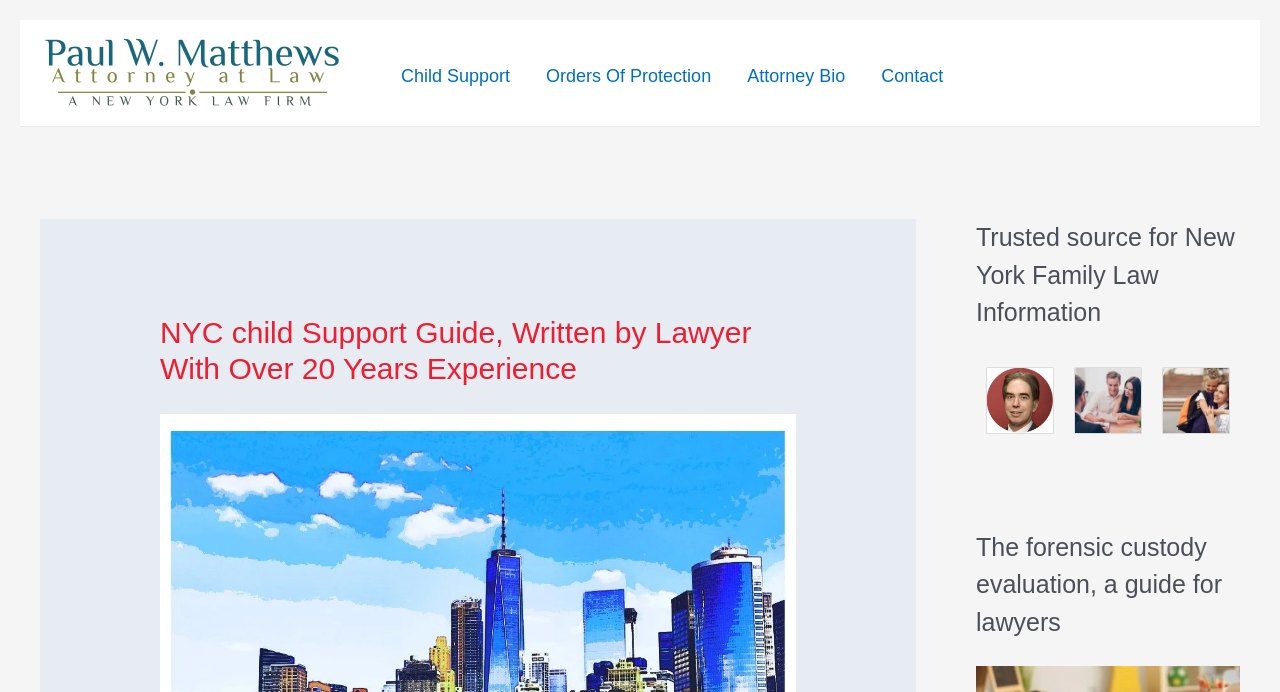Determine the bounding box coordinates for the clickable element to execute this instruction: "Click the logo for Paul Matthews Law Firm". Provide the coordinates as four float numbers between 0 and 1, i.e., [left, top, right, bottom].

[0.031, 0.089, 0.27, 0.118]